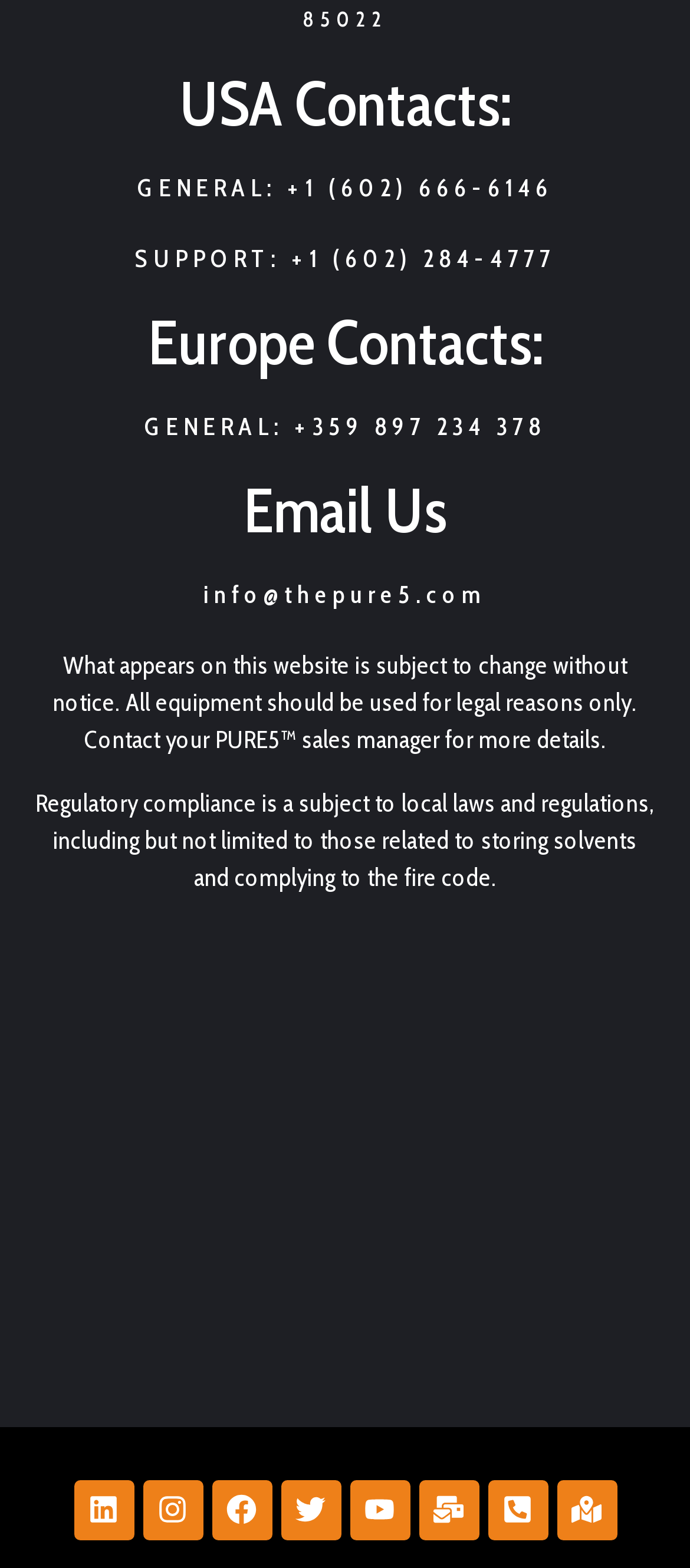What is the phone number for general inquiries in the USA?
Refer to the image and provide a detailed answer to the question.

I found the phone number for general inquiries in the USA by looking at the 'USA Contacts:' section, where it lists 'GENERAL: +1 (602) 666-6146' as a link.